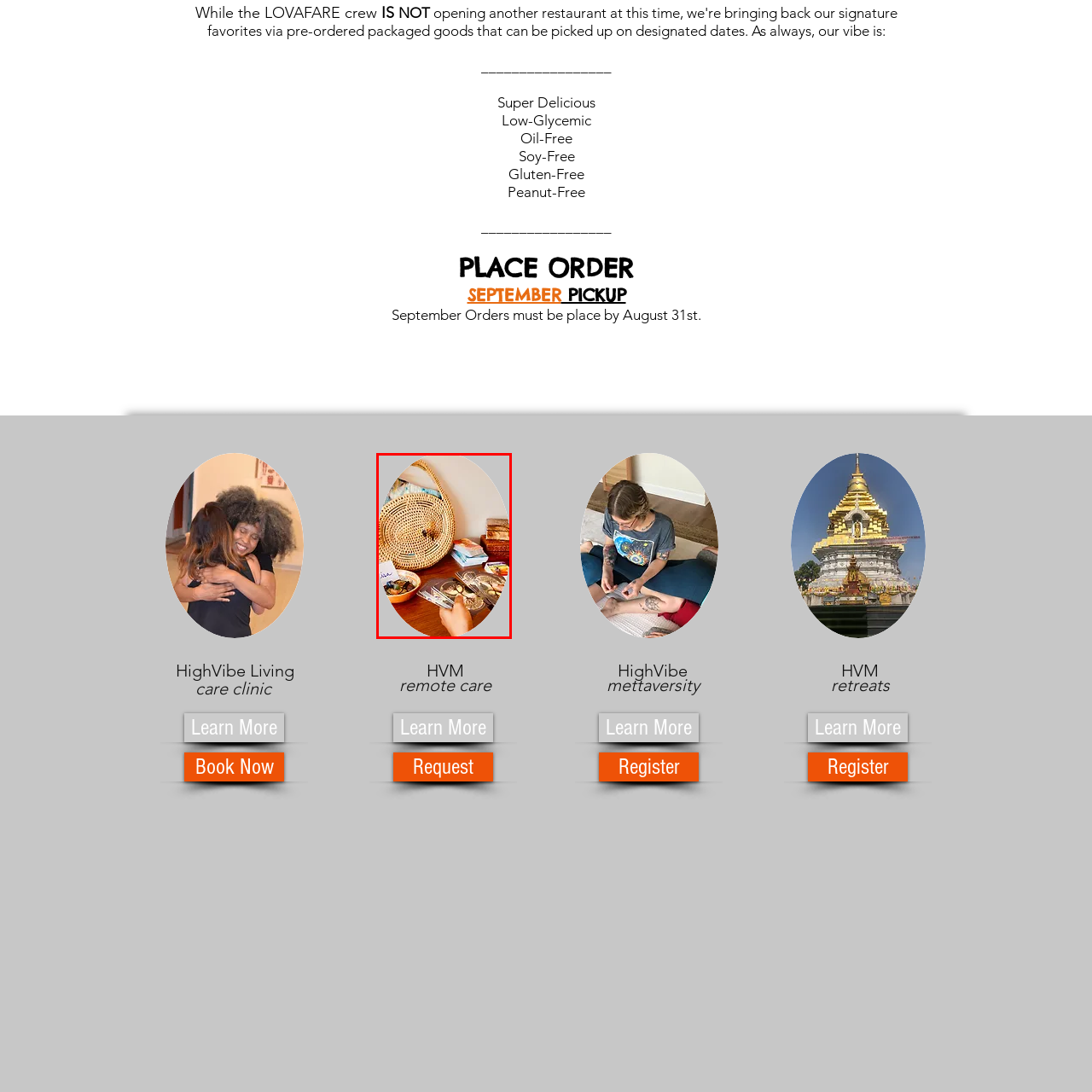Elaborate on the details of the image that is highlighted by the red boundary.

In the image, we see a warm and inviting scene that captures a cozy workspace or a creative nook. A hand is holding a set of cards, possibly for a reading or an inspirational activity, while colorful items suggest a range of options for exploration. 

On the table, there is an intricately woven basket in the background, hinting at a connection to natural materials and craft. Surrounding the basket, various items are visible, including a small bowl filled with stones or crystals, which often symbolize grounding and energy. Near the hand, stacks of cards and additional resources are neatly arranged, indicating a setting where personal growth or spiritual practices may take place. 

This image reflects a serene atmosphere, inviting the viewer to engage with the tools of self-reflection and mindfulness. The natural textures, warm colors, and thoughtful arrangement all contribute to an ambiance of creativity and holistic well-being.